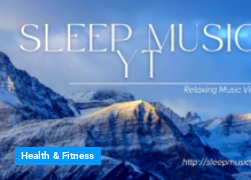Generate an in-depth description of the image.

The image prominently features the title "SLEEP MUSIC" in a bold, elegant font, set against a serene backdrop of snow-capped mountains. This tranquil setting evokes a sense of peace, ideal for relaxation and sleep. The inclusion of the subtitle "Relaxing Music YT" suggests that this image is associated with a YouTube channel dedicated to soothing music intended to aid in achieving restful sleep. Additionally, a blue rectangular banner labeled "Health & Fitness" highlights the theme, indicating a focus on wellbeing and the importance of sleep in maintaining a healthy lifestyle. The overall aesthetic combines natural beauty with calming elements, inviting viewers to engage with the content for their wellness journey.